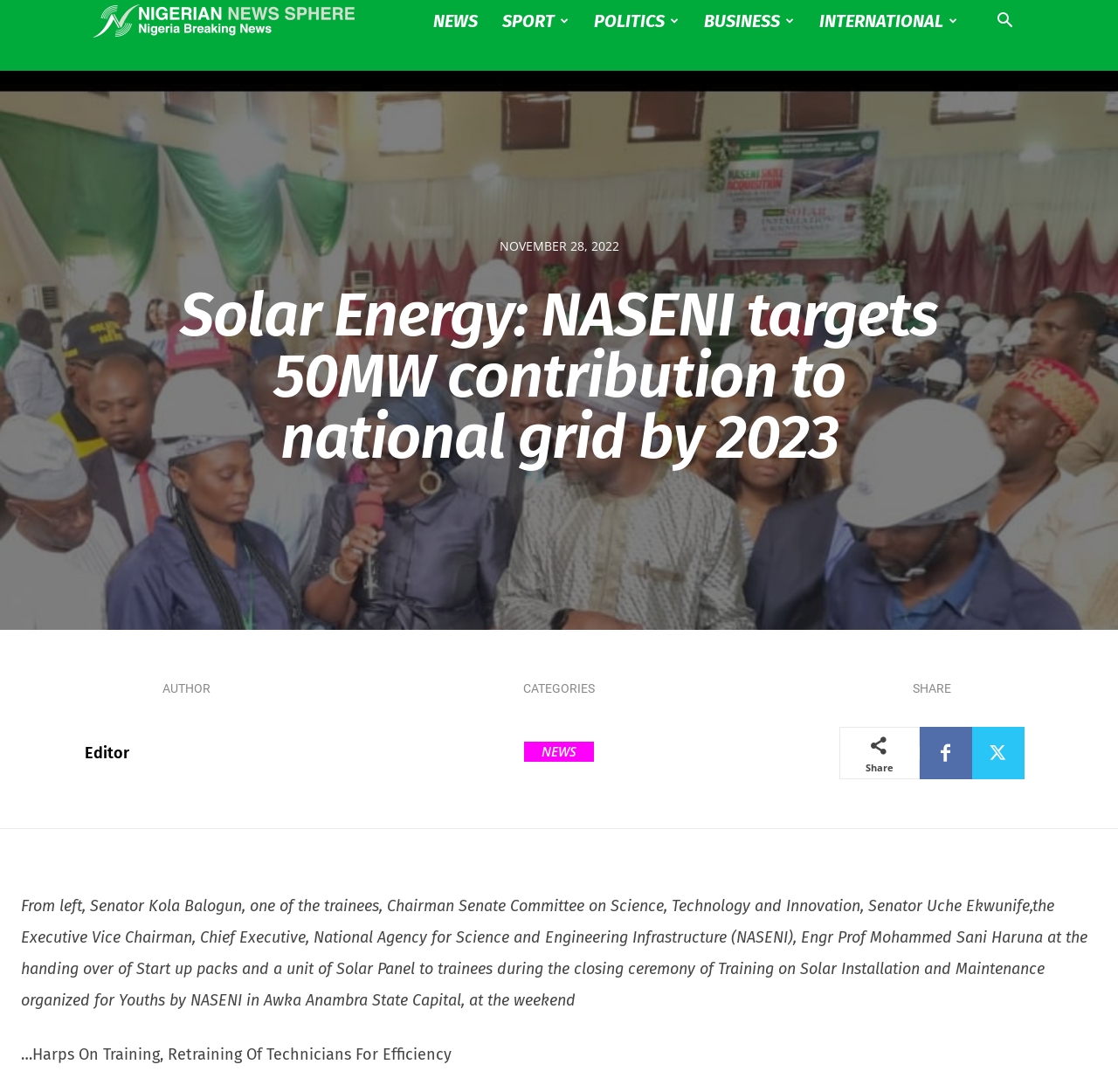Locate the bounding box coordinates of the element that needs to be clicked to carry out the instruction: "Share this article". The coordinates should be given as four float numbers ranging from 0 to 1, i.e., [left, top, right, bottom].

[0.816, 0.625, 0.851, 0.636]